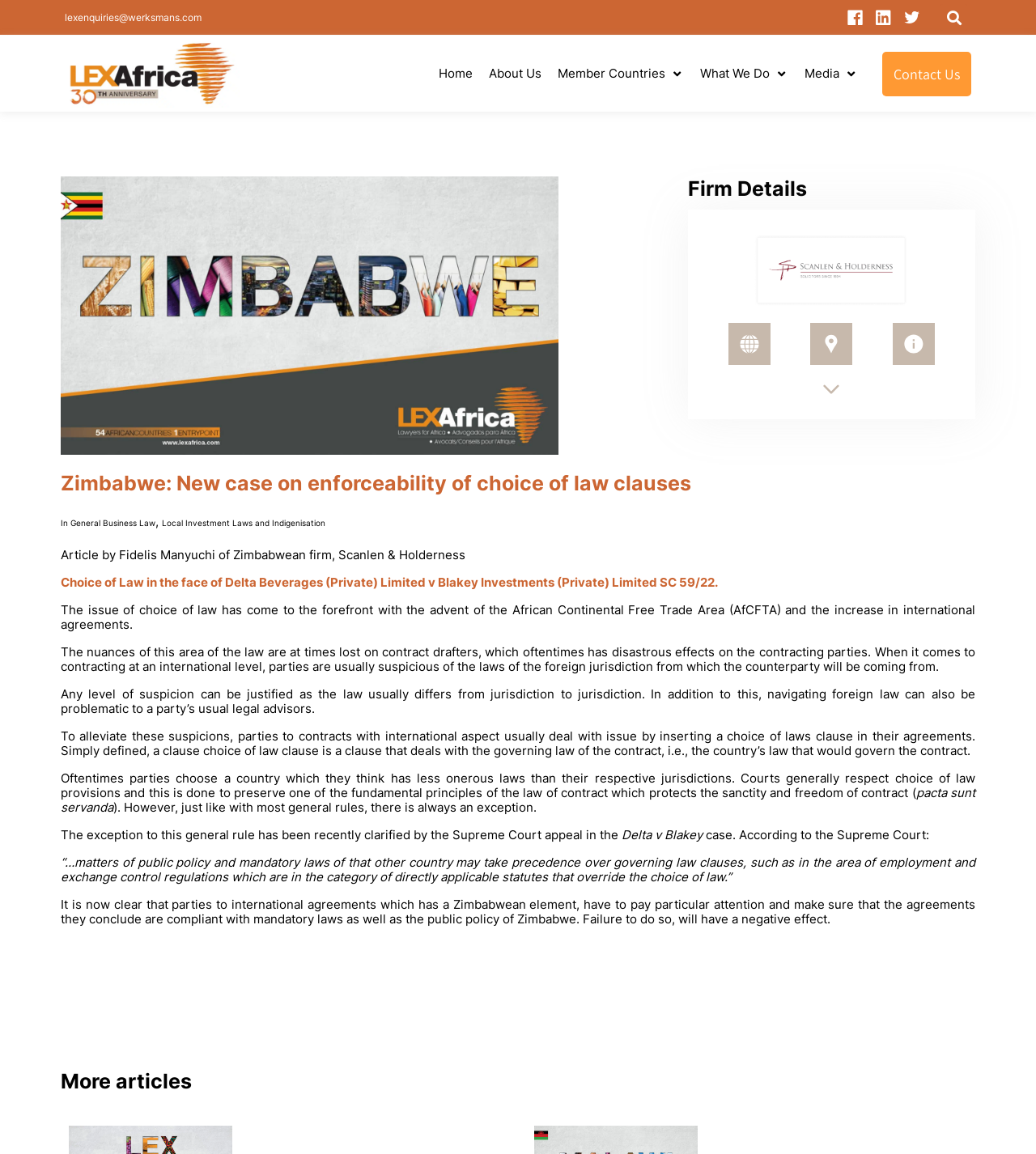Provide a comprehensive caption for the webpage.

This webpage appears to be an article page from a law firm's website. At the top, there is a navigation menu with links to "Home", "About Us", "Member Countries", "What We Do", and "Media". Below the navigation menu, there is a search bar with a "Search" button. 

On the left side, there is a section with the firm's logo, "LEX Africa 30th anniversary logo", and a link to "Contact Us". 

The main content of the page is an article titled "Zimbabwe: New case on enforceability of choice of law clauses" written by Fidelis Manyuchi of Scanlen & Holderness, a Zimbabwean law firm. The article discusses the importance of choice of law clauses in international contracts, particularly in the context of the African Continental Free Trade Area (AfCFTA). 

The article is divided into several paragraphs, with headings and subheadings. There are also links to related topics, such as "General Business Law" and "Local Investment Laws and Indigenisation". 

On the right side, there are several images, including a news image labeled "Zimbabwe news 1" and an image of the law firm Scanlen & Holderness. There are also several social media links with icons. 

At the bottom of the page, there is a heading "More articles" and a section with links to other related articles.